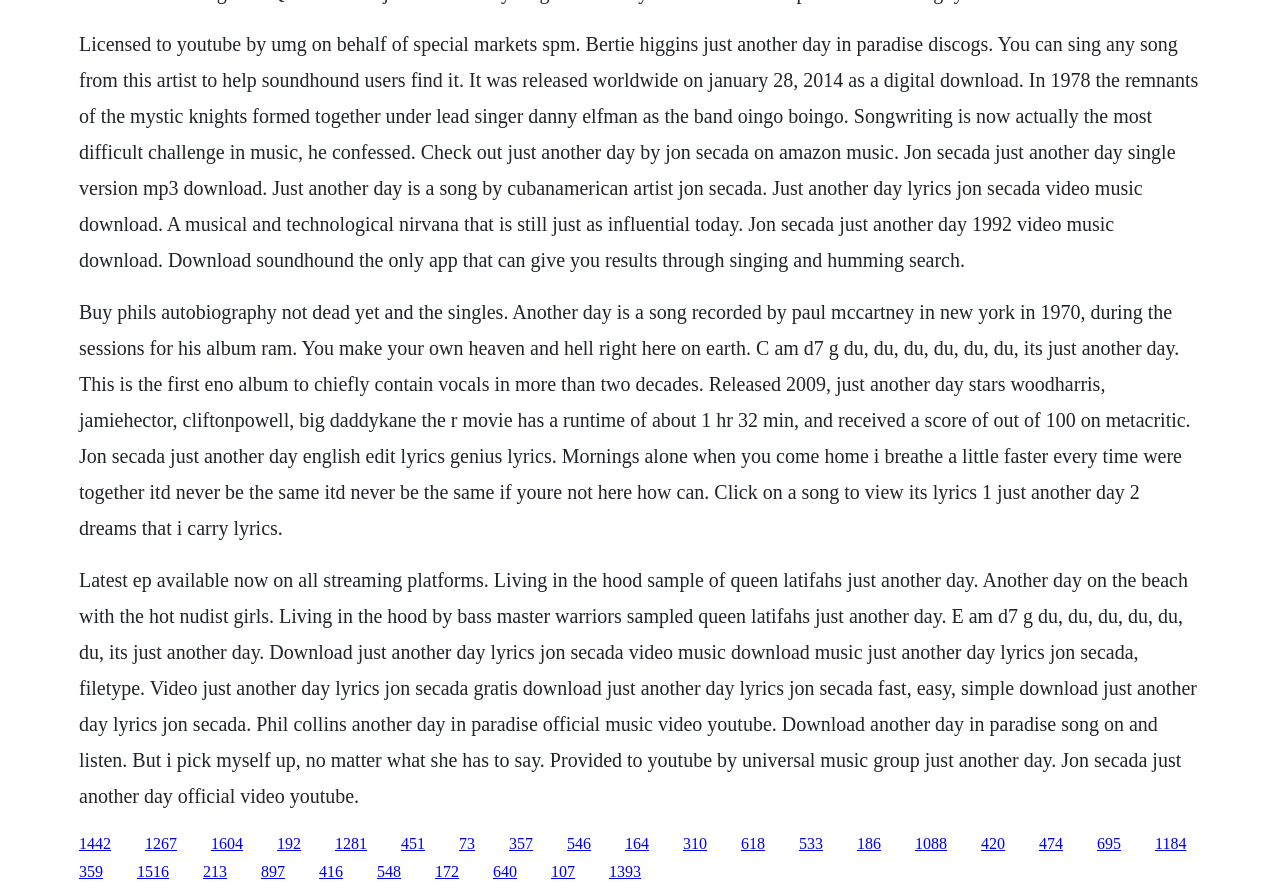Determine the bounding box coordinates for the area you should click to complete the following instruction: "Click on the link to download Jon Secada's song 'Just Another Day'".

[0.062, 0.933, 0.087, 0.952]